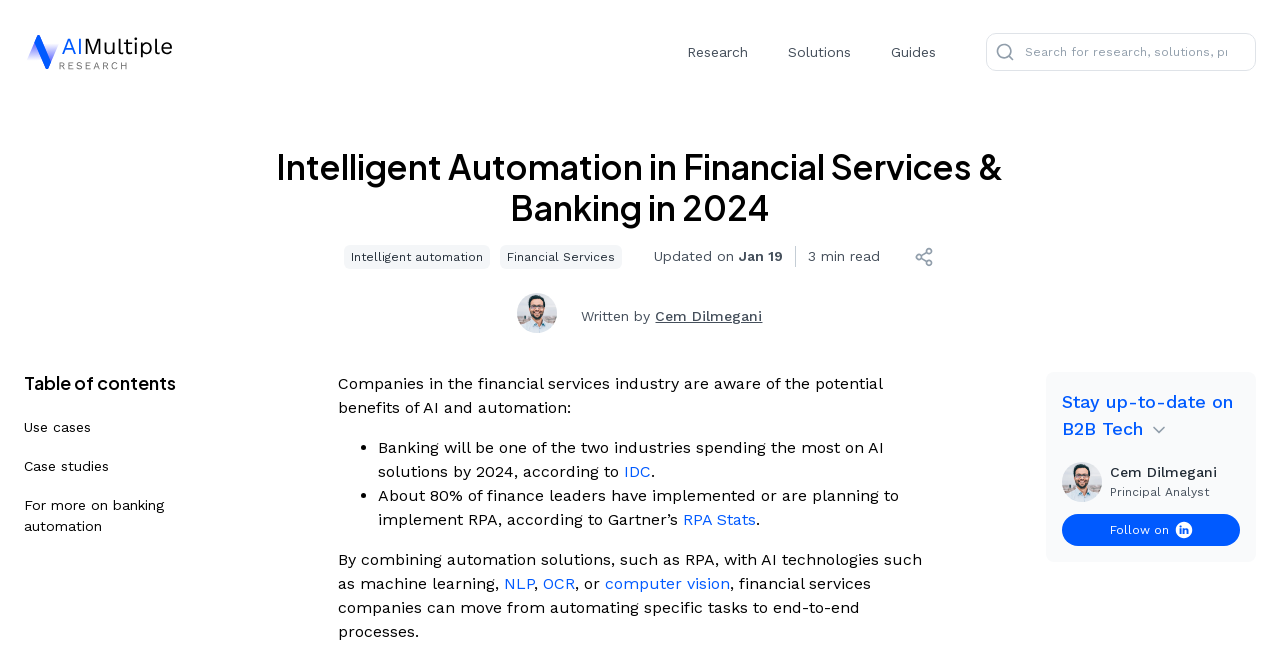What is the main title displayed on this webpage?

Intelligent Automation in Financial Services & Banking in 2024